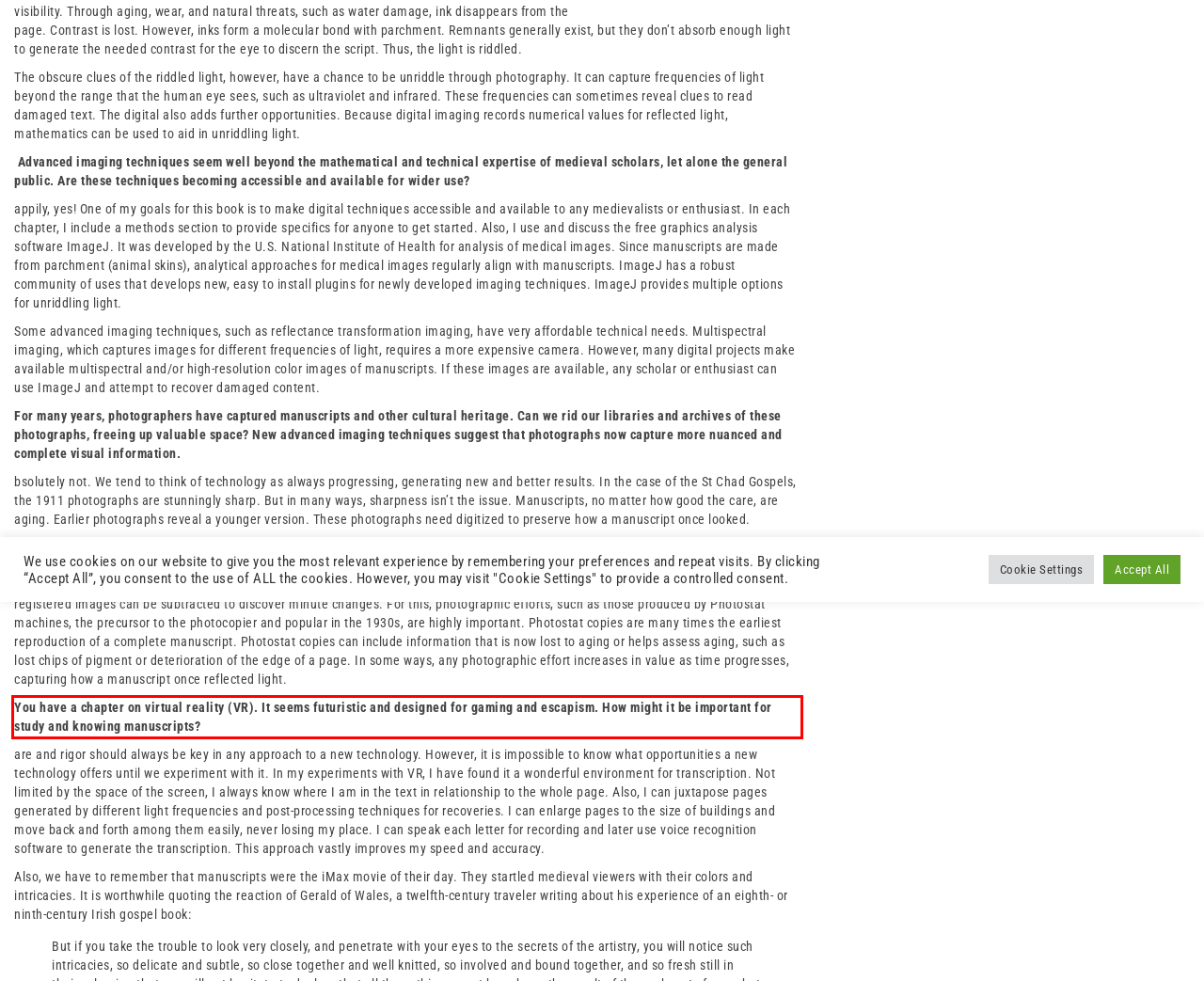You have a screenshot of a webpage, and there is a red bounding box around a UI element. Utilize OCR to extract the text within this red bounding box.

You have a chapter on virtual reality (VR). It seems futuristic and designed for gaming and escapism. How might it be important for study and knowing manuscripts?